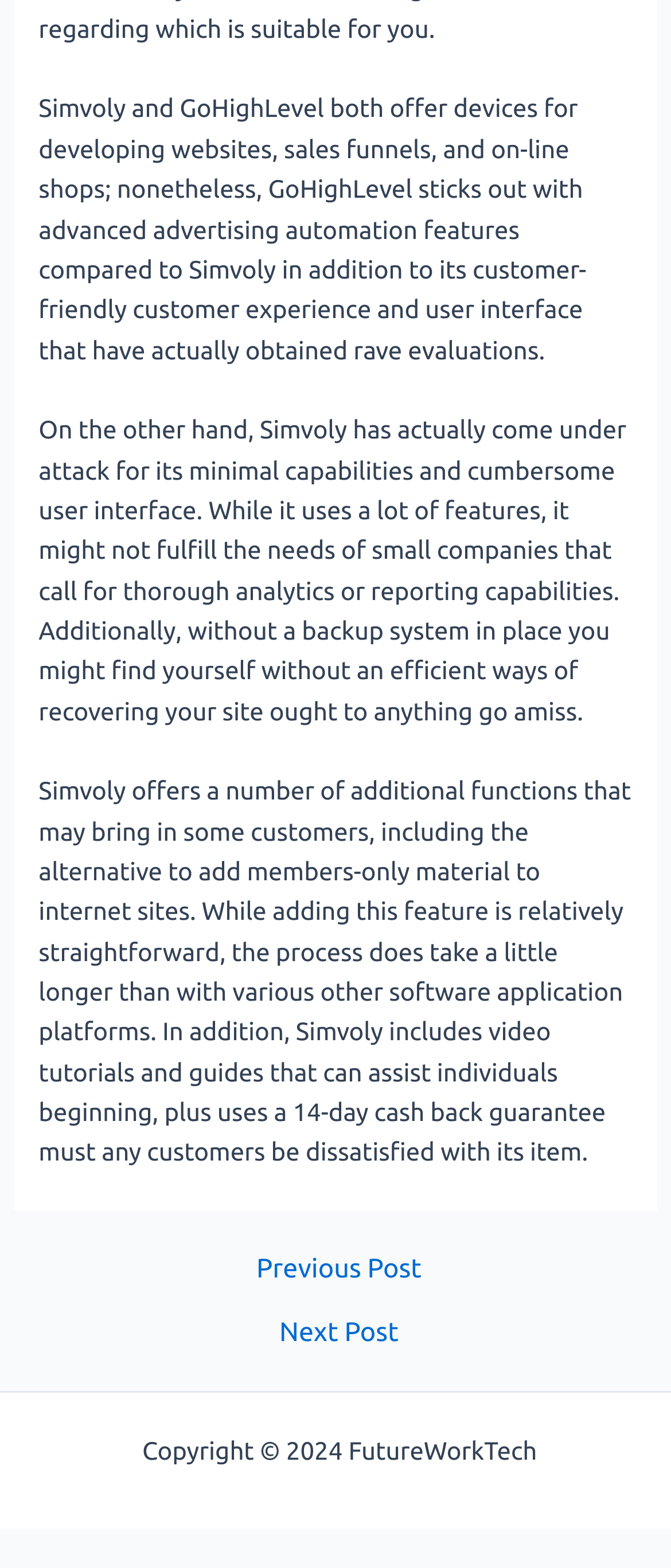Bounding box coordinates should be in the format (top-left x, top-left y, bottom-right x, bottom-right y) and all values should be floating point numbers between 0 and 1. Determine the bounding box coordinate for the UI element described as: ← Previous Post

[0.025, 0.8, 0.985, 0.817]